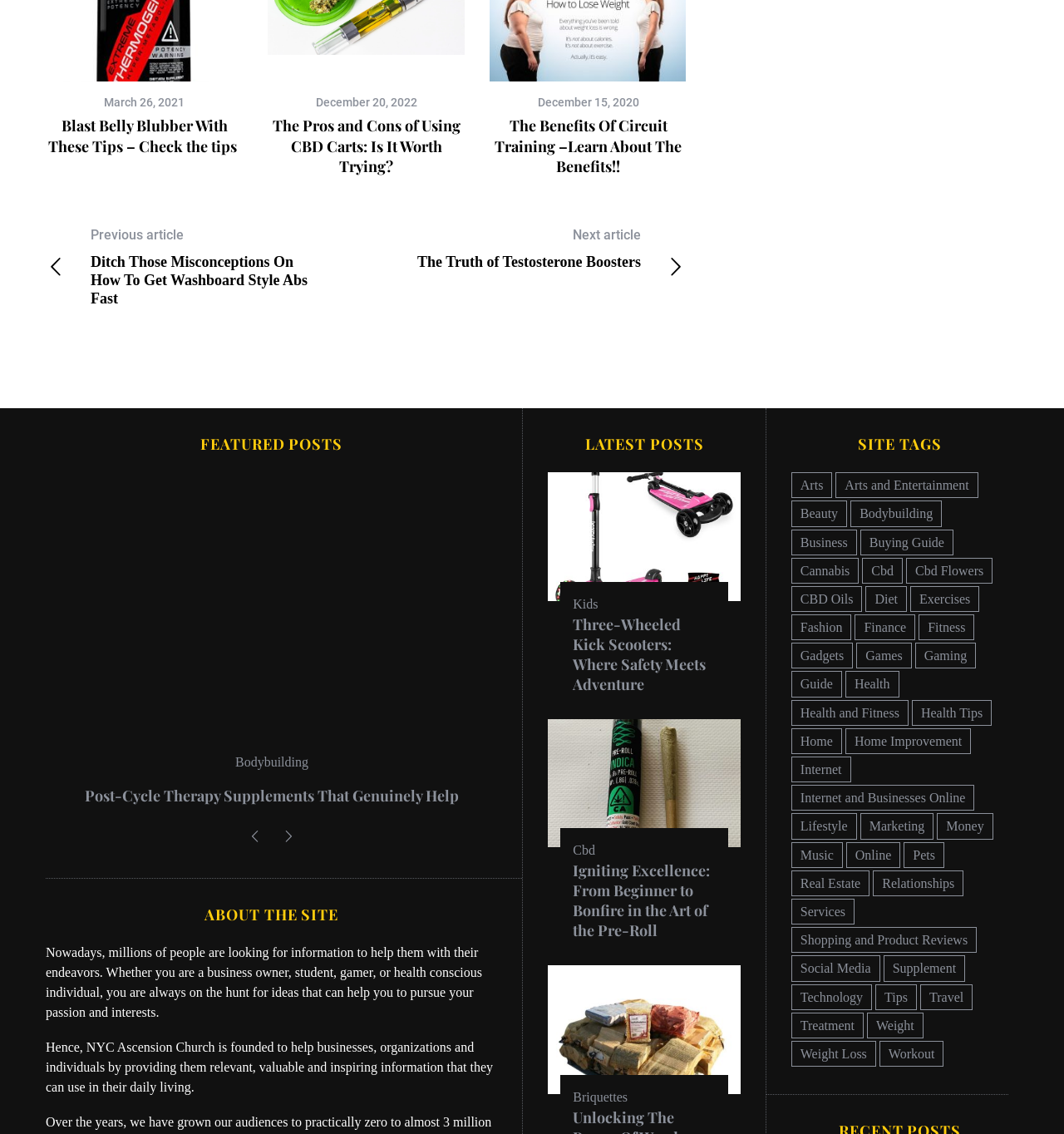What is the date of the oldest post?
Using the image as a reference, answer the question with a short word or phrase.

December 15, 2020